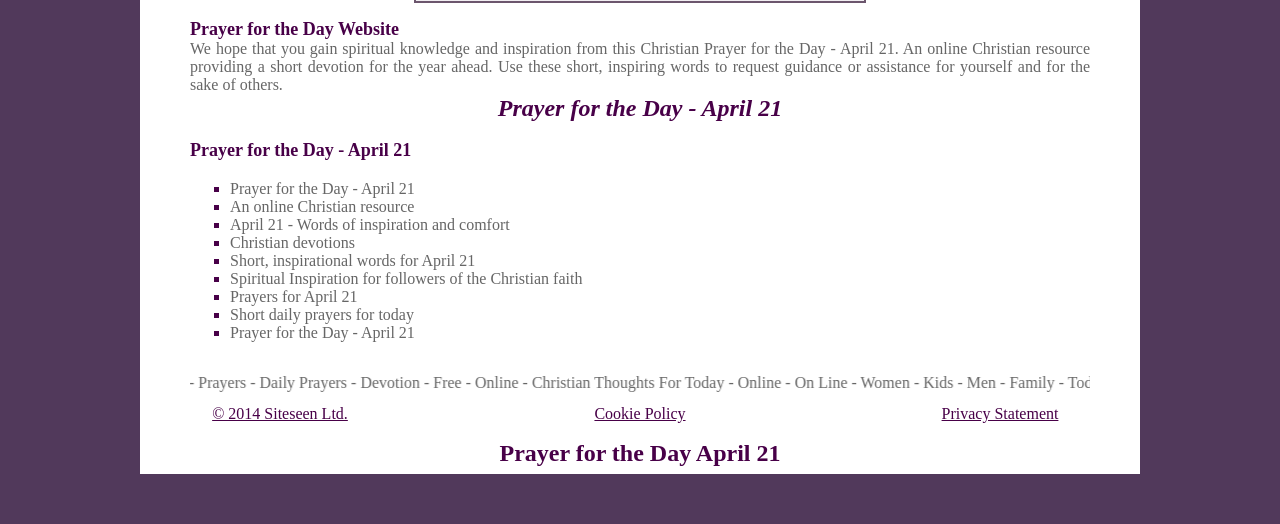What is the date of the prayer provided on this webpage?
Please provide a single word or phrase as your answer based on the screenshot.

April 21